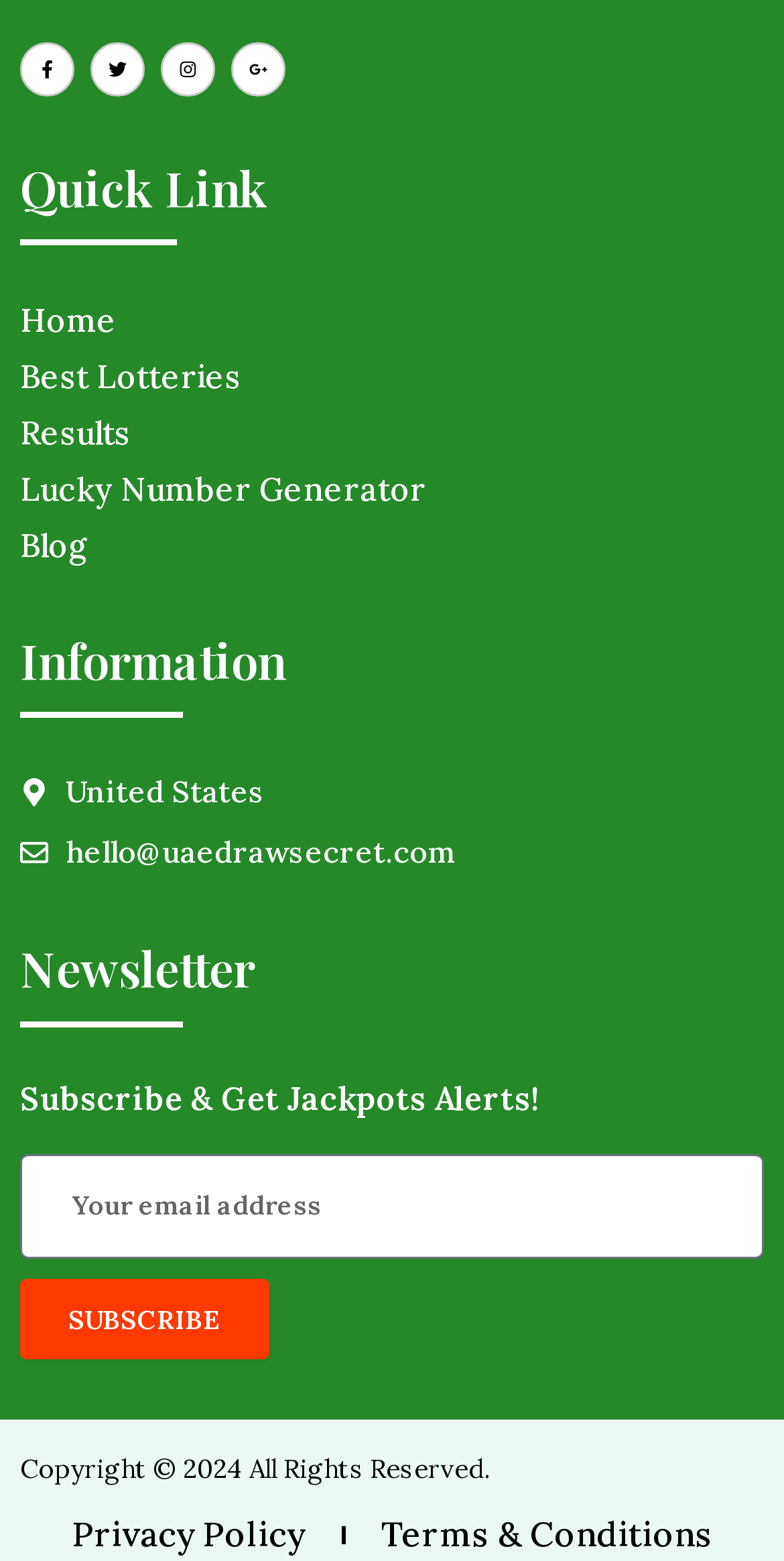Please identify the bounding box coordinates of the element I should click to complete this instruction: 'Visit Hunshelf Parish Council'. The coordinates should be given as four float numbers between 0 and 1, like this: [left, top, right, bottom].

None